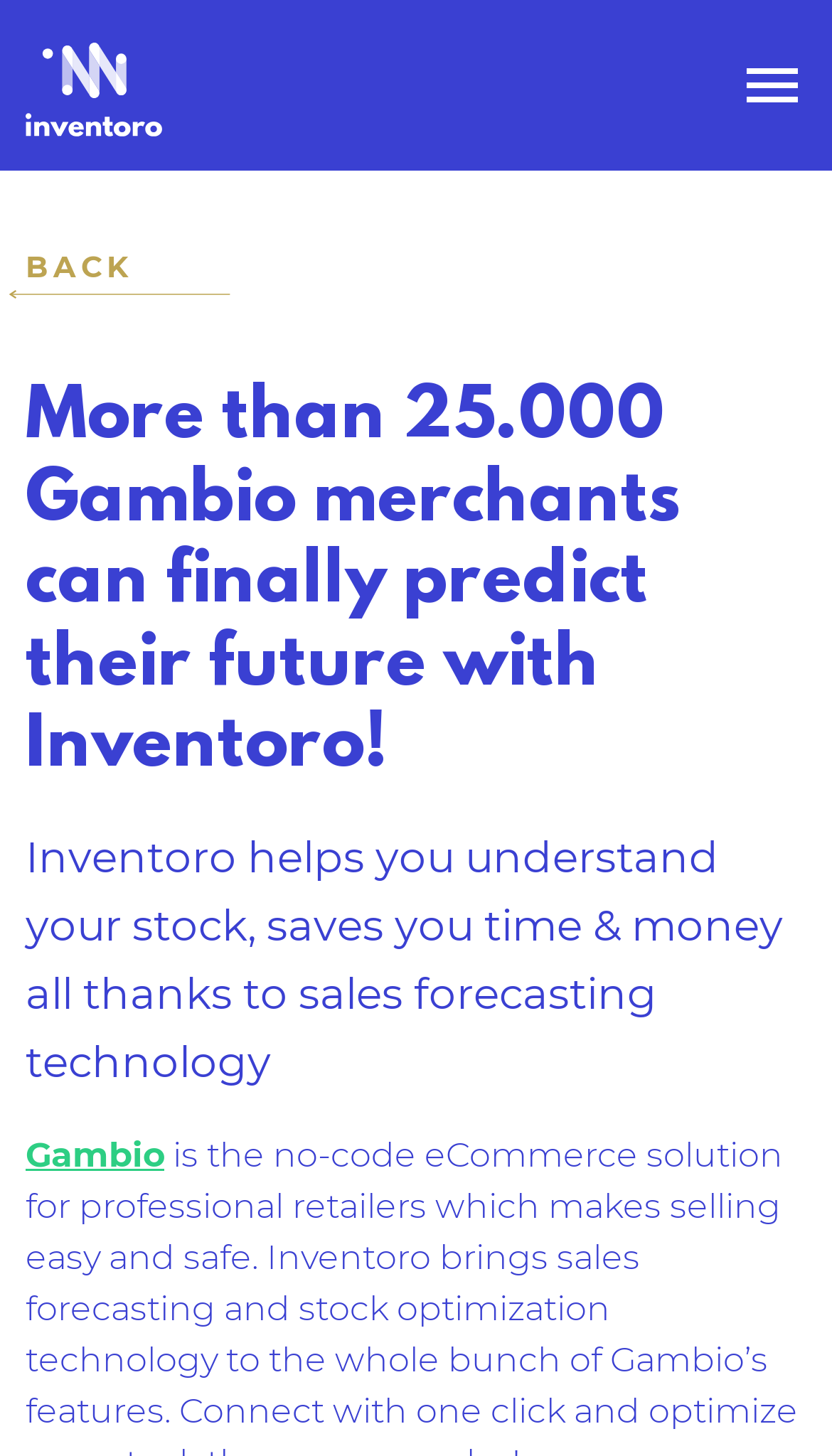Create a detailed summary of all the visual and textual information on the webpage.

The webpage is about Inventoro, an inventory forecasting and replenishment app for Gambio users. At the top left, there is a logo of Inventoro, which is an image with a link to the app's main page. On the top right, there is a menu link. 

Below the logo, there is a prominent heading that highlights the benefits of using Inventoro, stating that over 25,000 Gambio merchants can predict their future with the app. 

Following the heading, there is a paragraph of text that explains how Inventoro helps users understand their stock, saves time and money, thanks to its sales forecasting technology. 

On the same line as the paragraph, but to the right, there is a link to Gambio. Above the paragraph, there is a 'BACK' link, which is positioned on the top left.